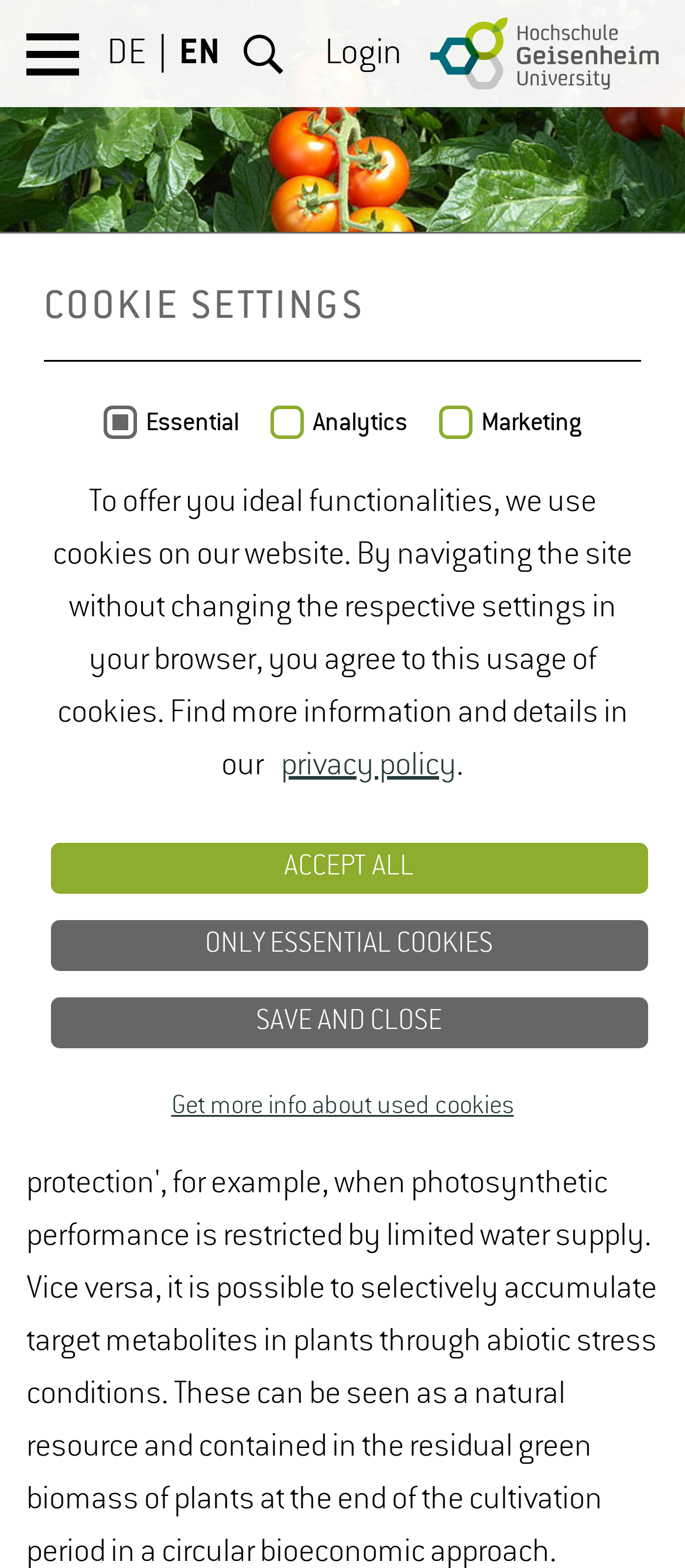Provide a brief response using a word or short phrase to this question:
What is the purpose of the cookies?

To offer ideal functionalities